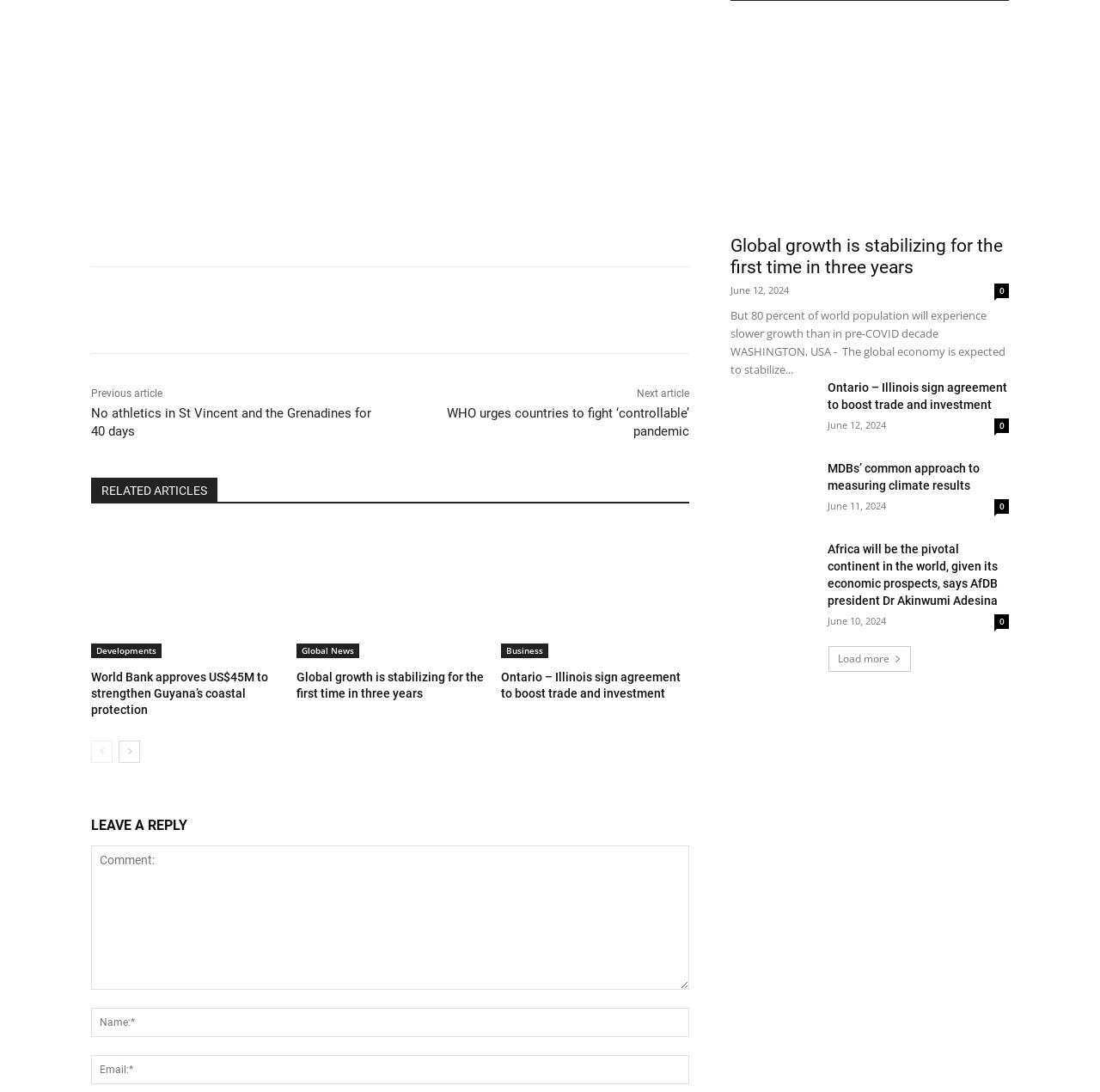Determine the bounding box coordinates of the clickable element necessary to fulfill the instruction: "Read the previous article". Provide the coordinates as four float numbers within the 0 to 1 range, i.e., [left, top, right, bottom].

[0.083, 0.355, 0.148, 0.366]